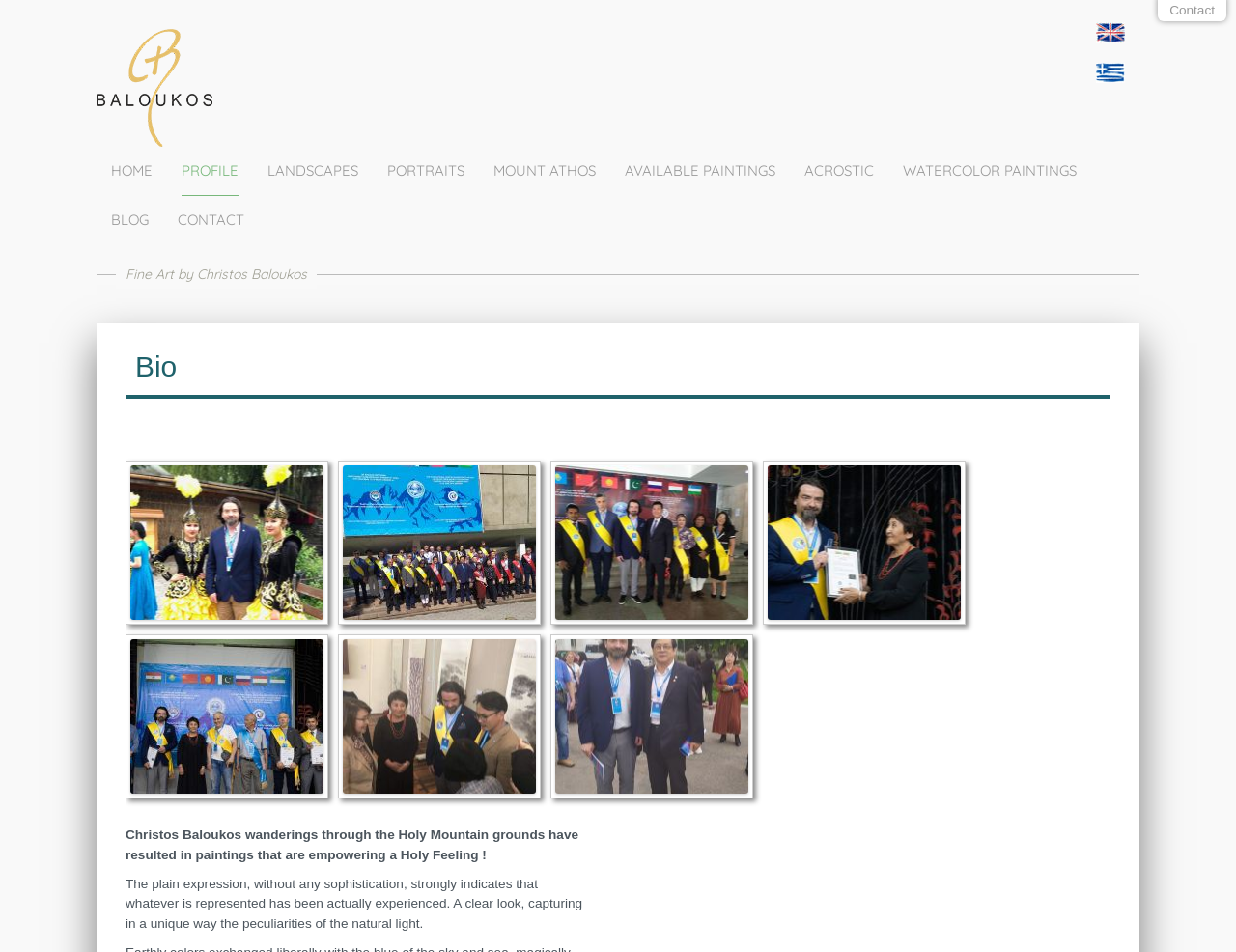Use a single word or phrase to answer the question:
What is the subject of Christos Baloukos' paintings?

Holy Mountain grounds